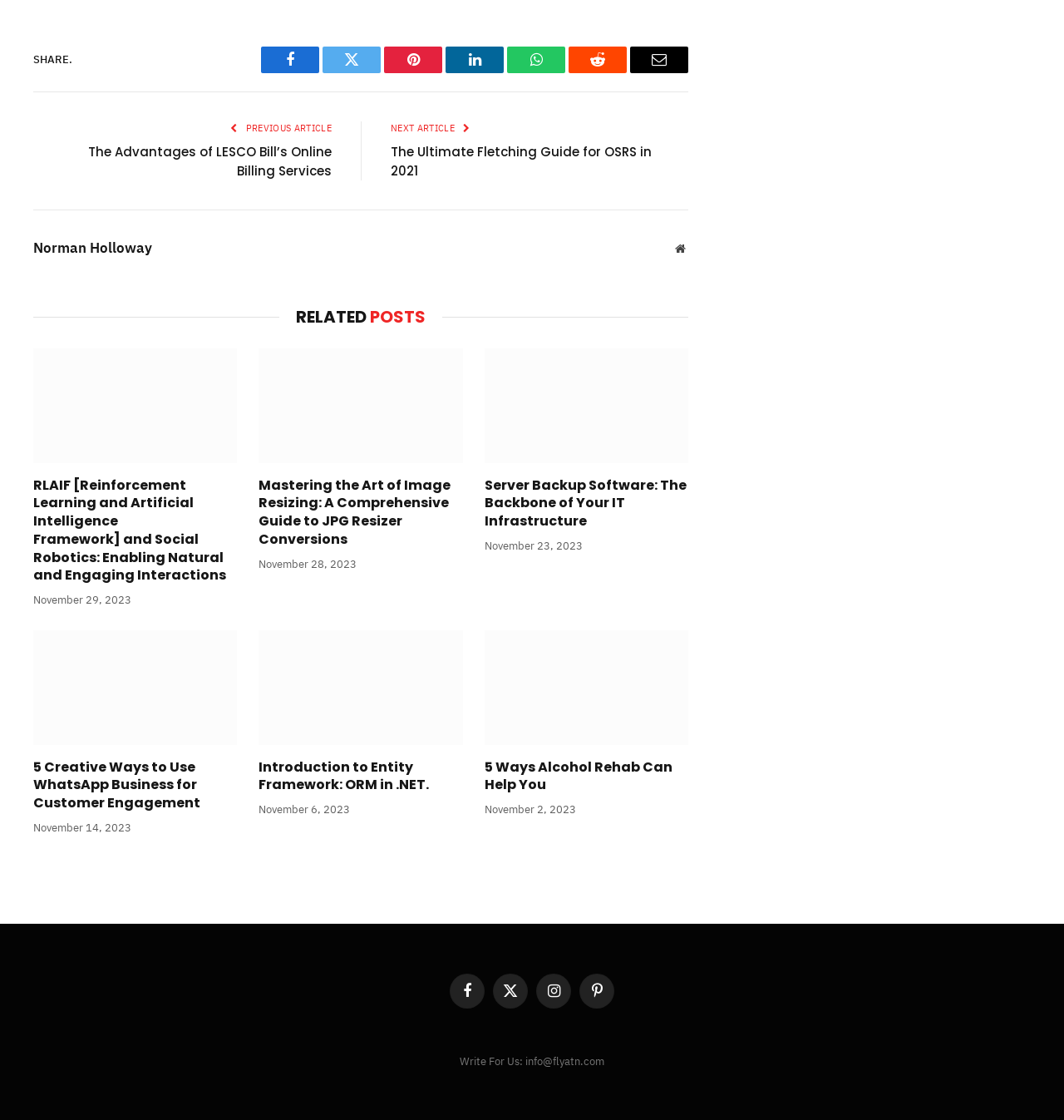Identify the bounding box for the described UI element. Provide the coordinates in (top-left x, top-left y, bottom-right x, bottom-right y) format with values ranging from 0 to 1: Norman Holloway

[0.031, 0.214, 0.143, 0.229]